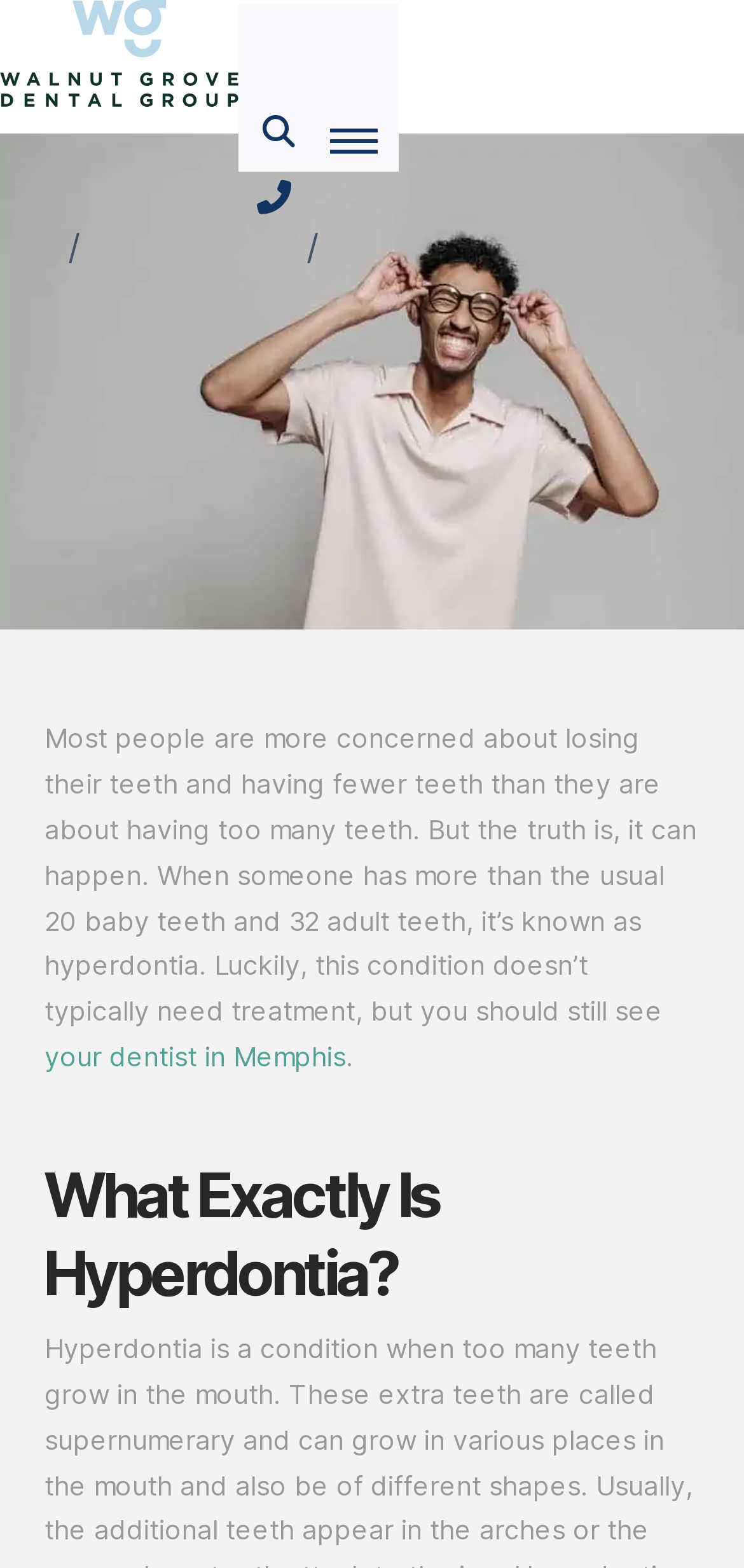Please find the bounding box coordinates of the element that must be clicked to perform the given instruction: "Click the link to your dentist in Memphis". The coordinates should be four float numbers from 0 to 1, i.e., [left, top, right, bottom].

[0.06, 0.663, 0.465, 0.684]